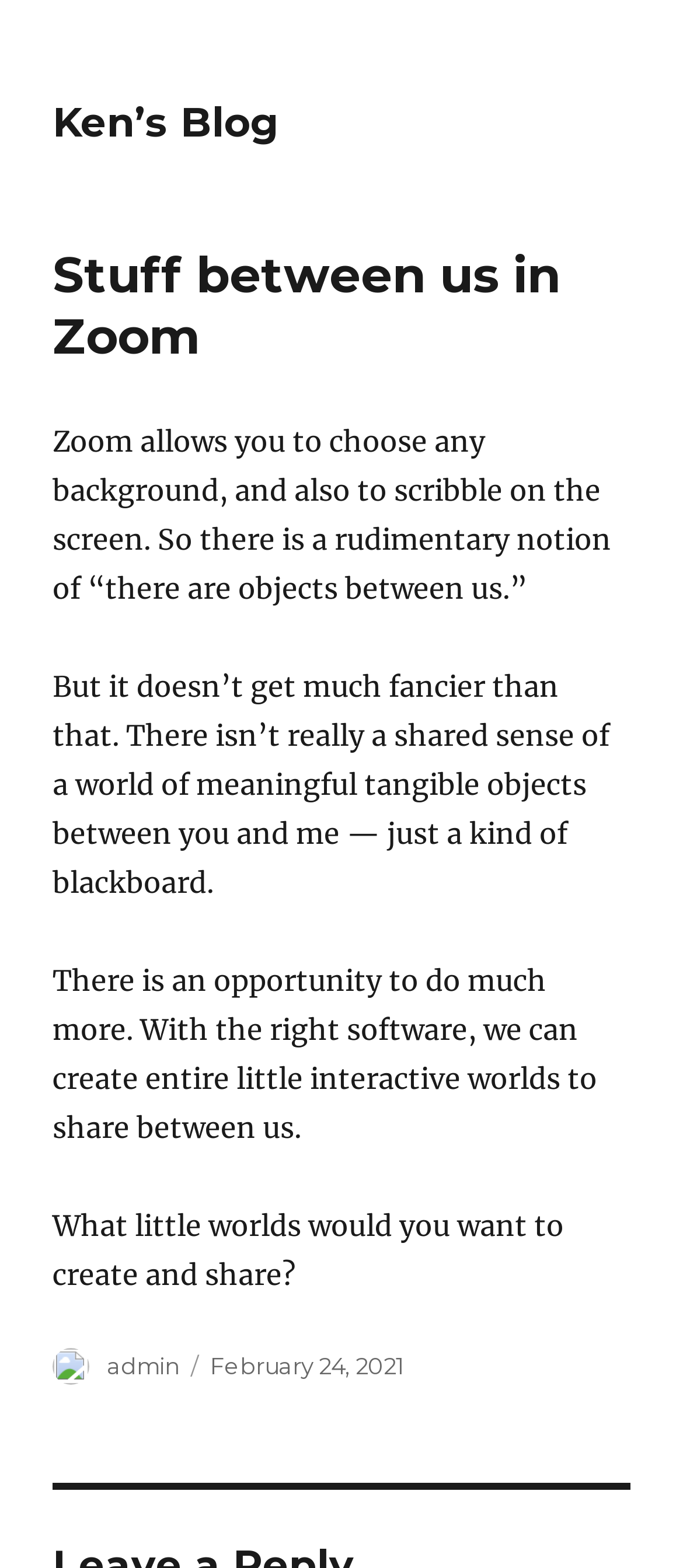What is the topic of the article?
Answer briefly with a single word or phrase based on the image.

Zoom features